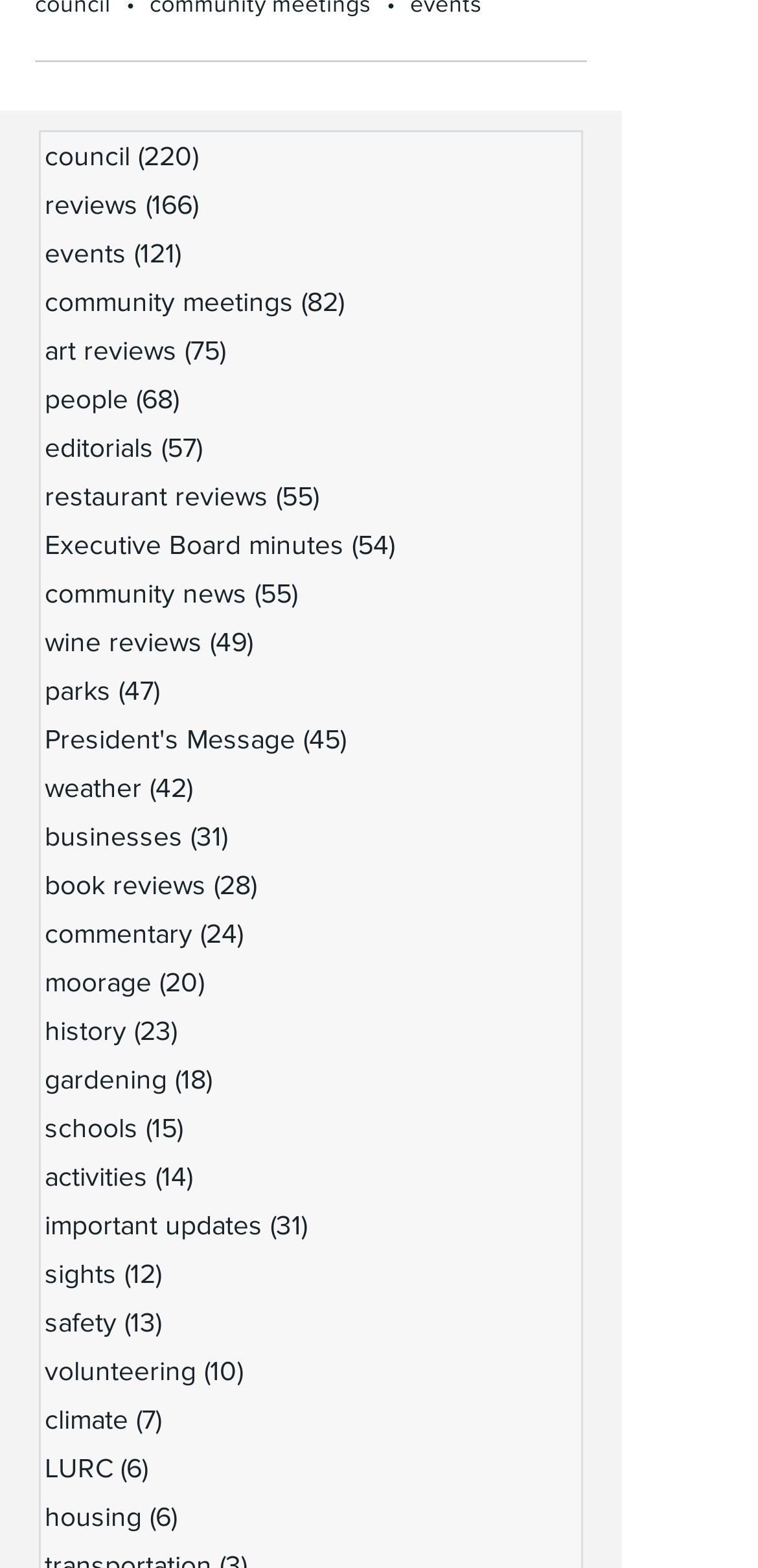Analyze the image and answer the question with as much detail as possible: 
How many posts are there under the 'community news' category?

I found the link 'community news 55 posts' on the webpage, which indicates that there are 55 posts under the 'community news' category.